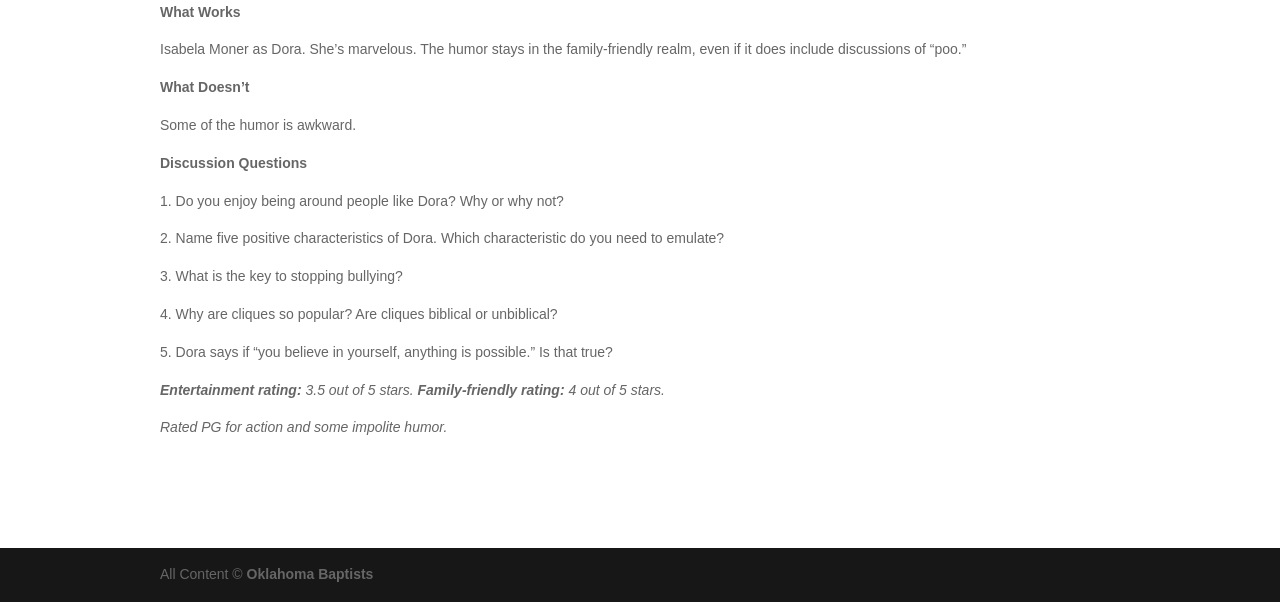Using the webpage screenshot, find the UI element described by Oklahoma Baptists. Provide the bounding box coordinates in the format (top-left x, top-left y, bottom-right x, bottom-right y), ensuring all values are floating point numbers between 0 and 1.

[0.193, 0.94, 0.292, 0.967]